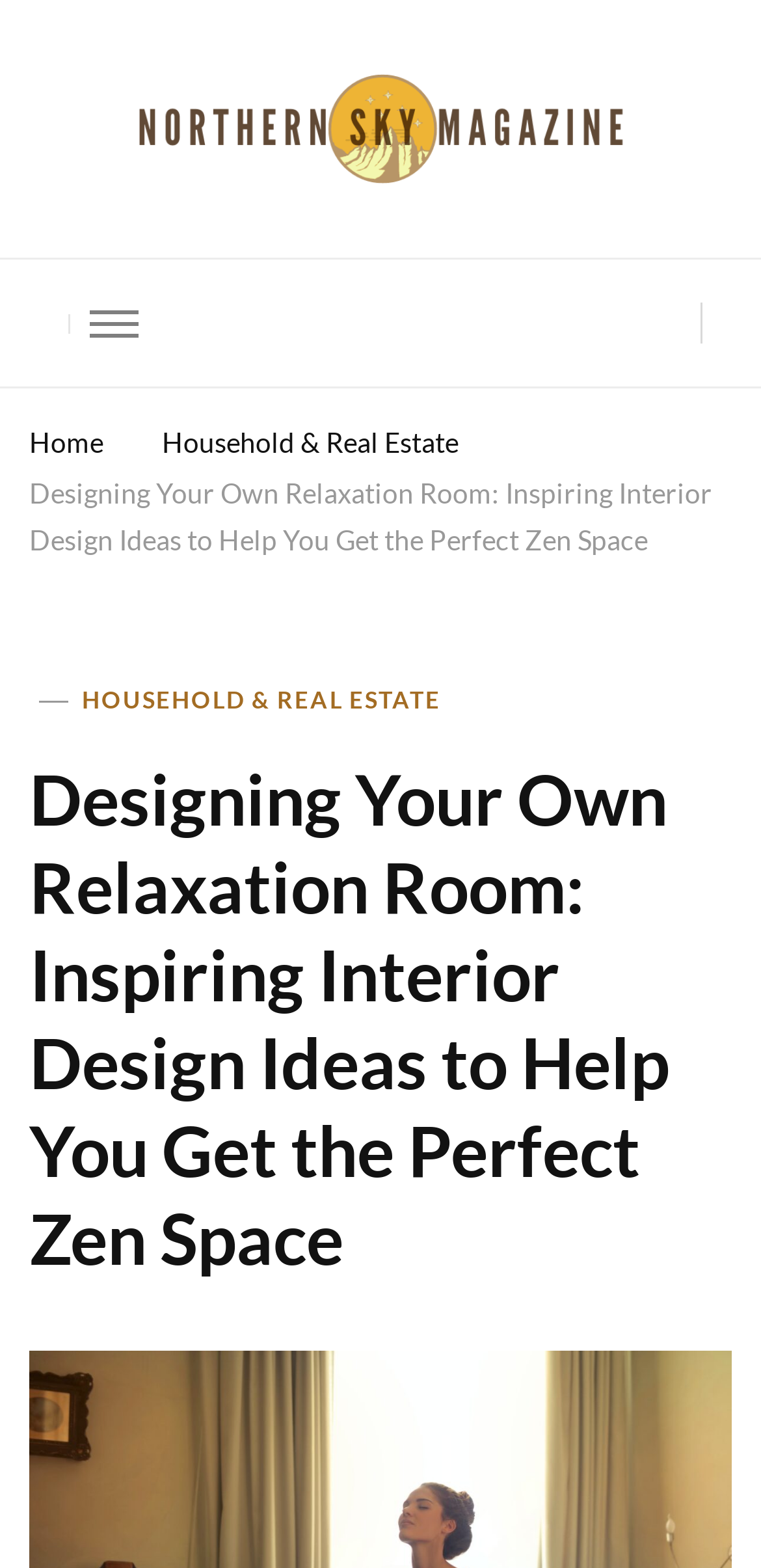What is the title of the current article?
Craft a detailed and extensive response to the question.

I found the title of the current article by looking at the heading element that contains the text 'Designing Your Own Relaxation Room: Inspiring Interior Design Ideas to Help You Get the Perfect Zen Space'.